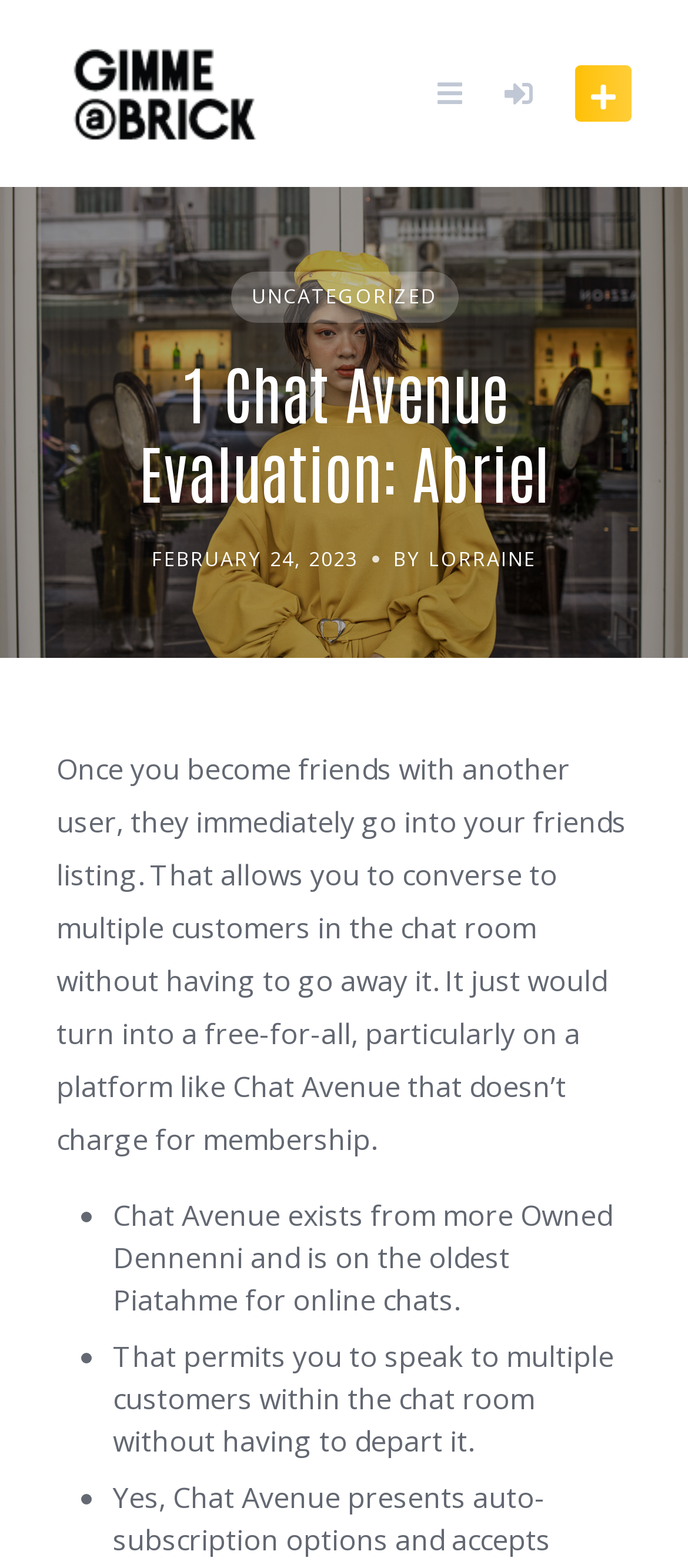Based on the element description, predict the bounding box coordinates (top-left x, top-left y, bottom-right x, bottom-right y) for the UI element in the screenshot: Uncategorized

[0.335, 0.173, 0.665, 0.205]